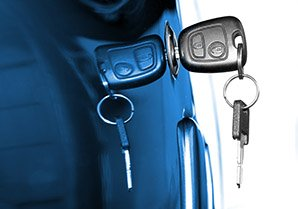Break down the image and describe every detail you can observe.

The image depicts a close-up view of a car door lock with a car key and a spare key inserted into the lock. The focus is on the sleek design of the car key fob, featuring buttons that likely control central locking and unlocking. Adjacent to it, a traditional spare key hangs, showcasing the contrast between modern key technology and conventional key design. This visual emphasizes the services offered by a car locksmith in Casas Adobes, AZ, focusing on key-related solutions such as lockouts and replacement keys, ensuring that drivers can regain access to their vehicles swiftly and efficiently. The background hints at the interior of the vehicle, further highlighting the context of automobilia and locksmith expertise.